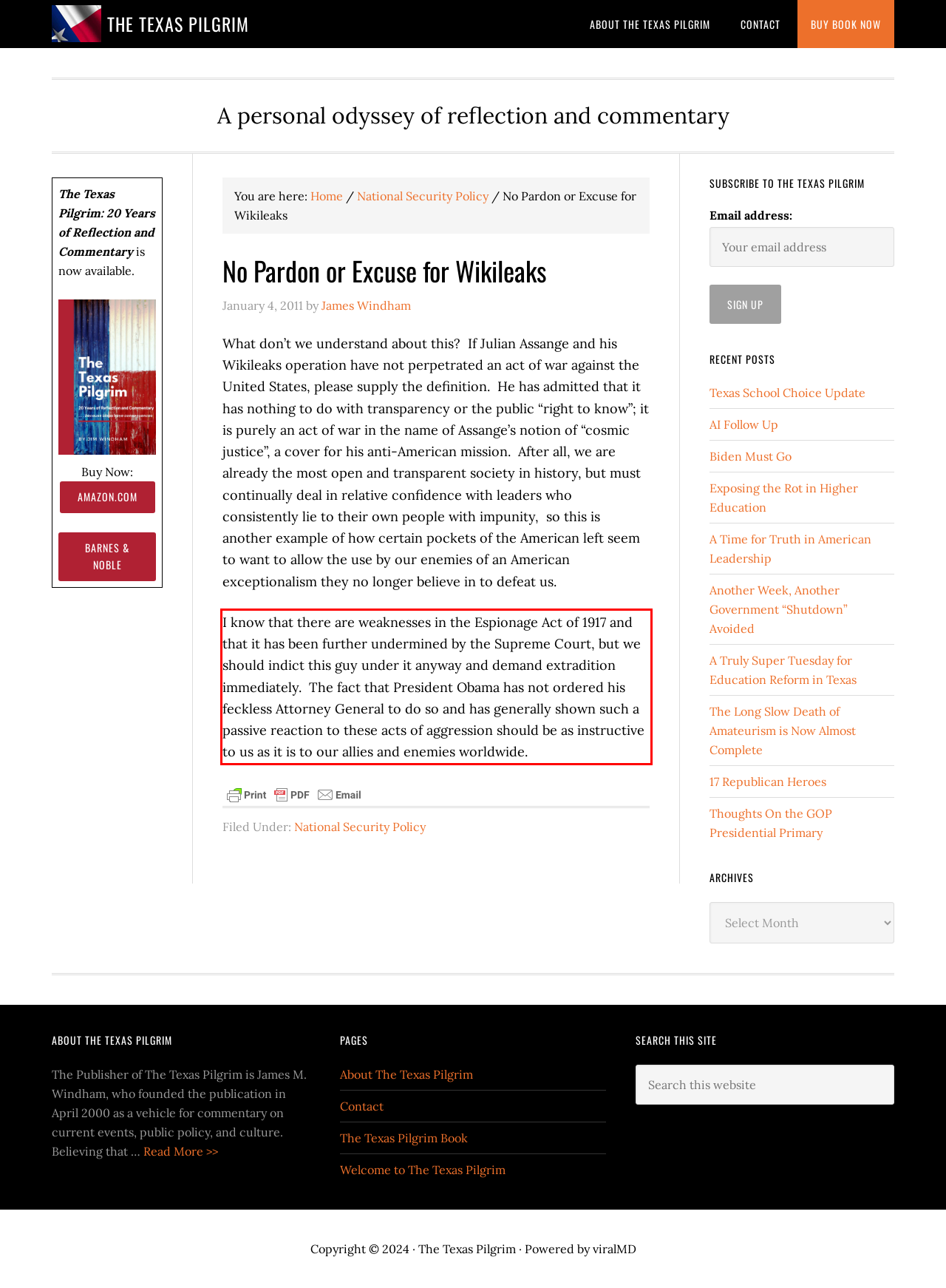View the screenshot of the webpage and identify the UI element surrounded by a red bounding box. Extract the text contained within this red bounding box.

I know that there are weaknesses in the Espionage Act of 1917 and that it has been further undermined by the Supreme Court, but we should indict this guy under it anyway and demand extradition immediately. The fact that President Obama has not ordered his feckless Attorney General to do so and has generally shown such a passive reaction to these acts of aggression should be as instructive to us as it is to our allies and enemies worldwide.